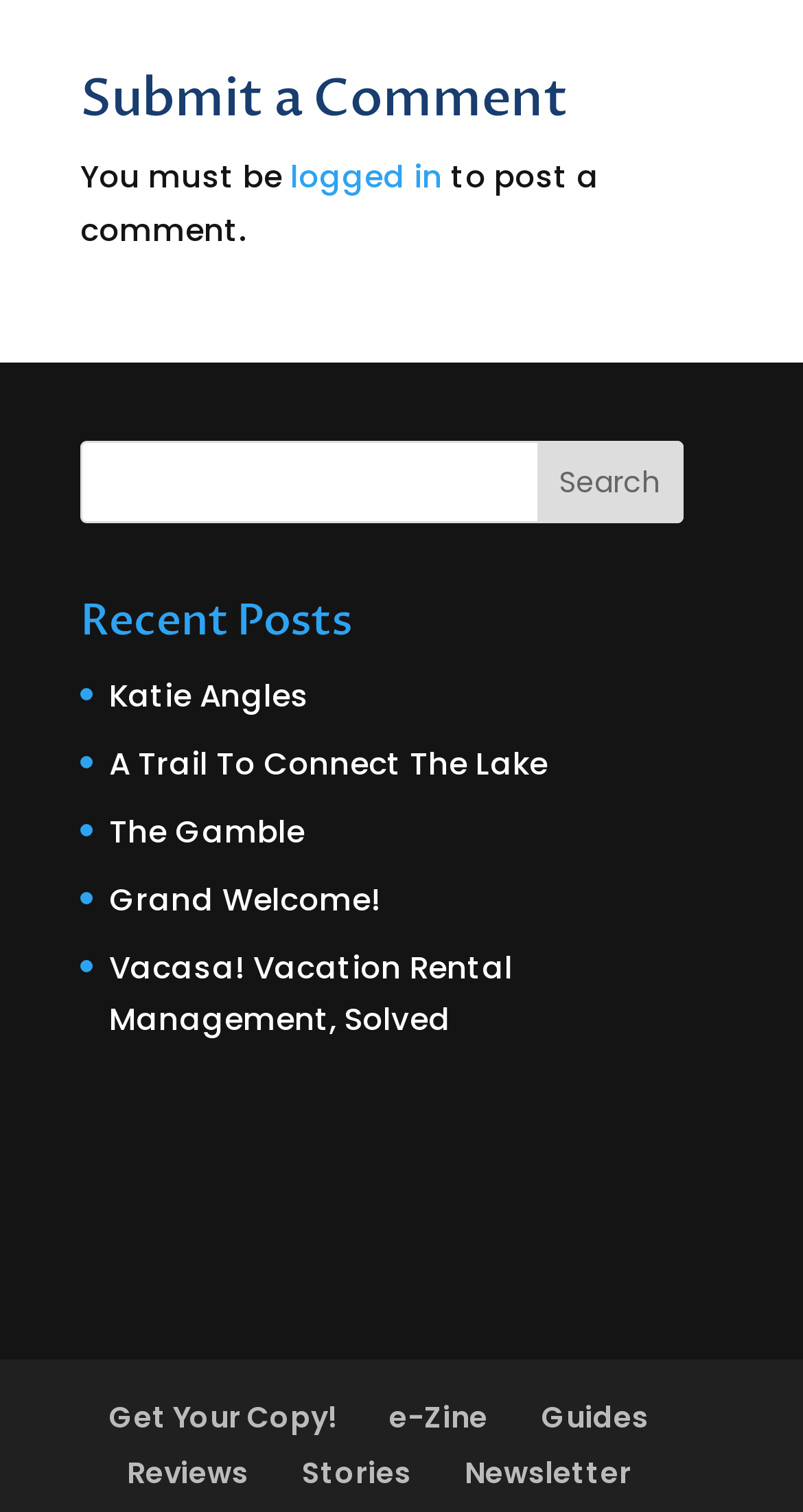Please find and report the bounding box coordinates of the element to click in order to perform the following action: "view Ministry Report". The coordinates should be expressed as four float numbers between 0 and 1, in the format [left, top, right, bottom].

None